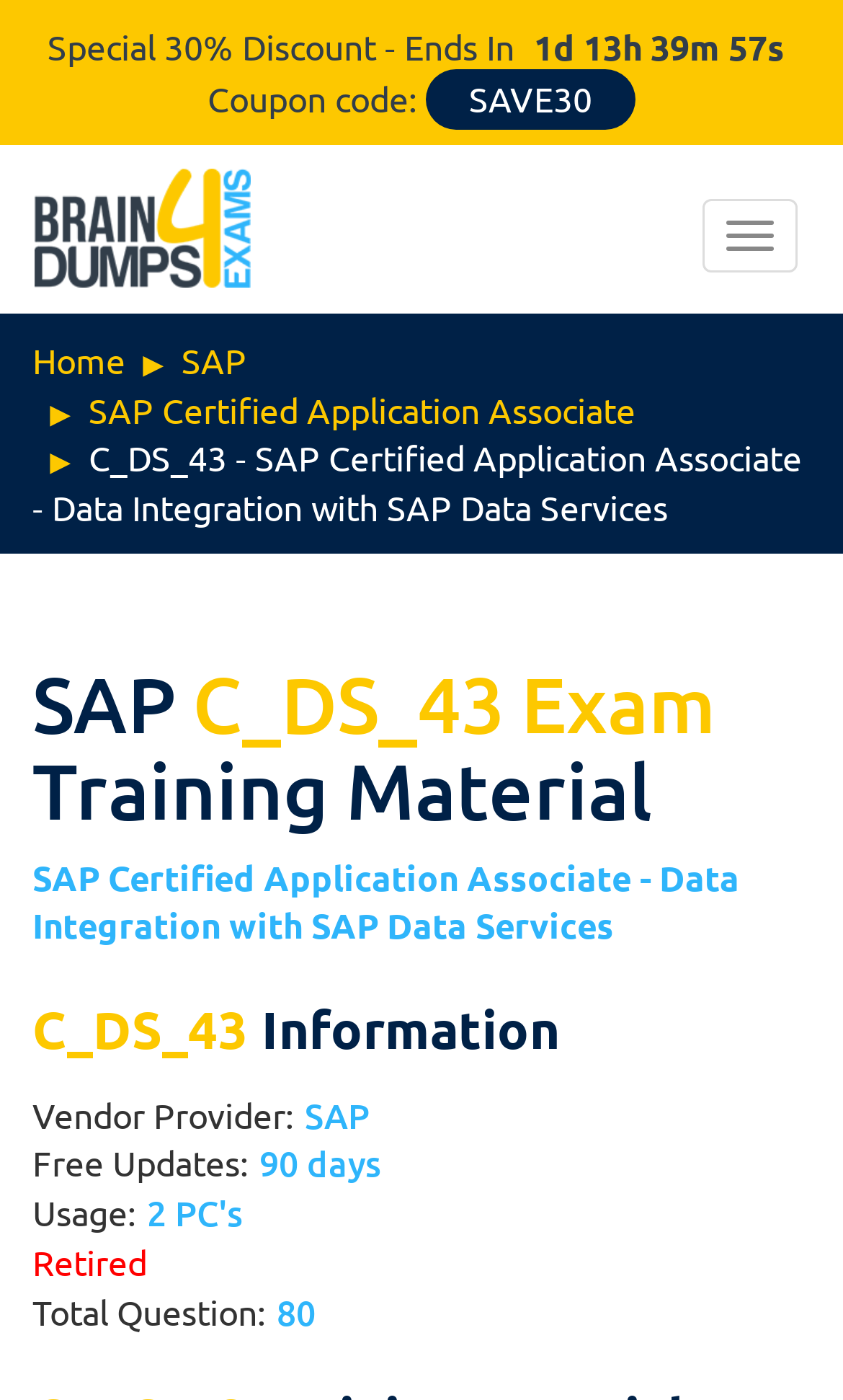What is the principal heading displayed on the webpage?

SAP C_DS_43 Exam Training Material